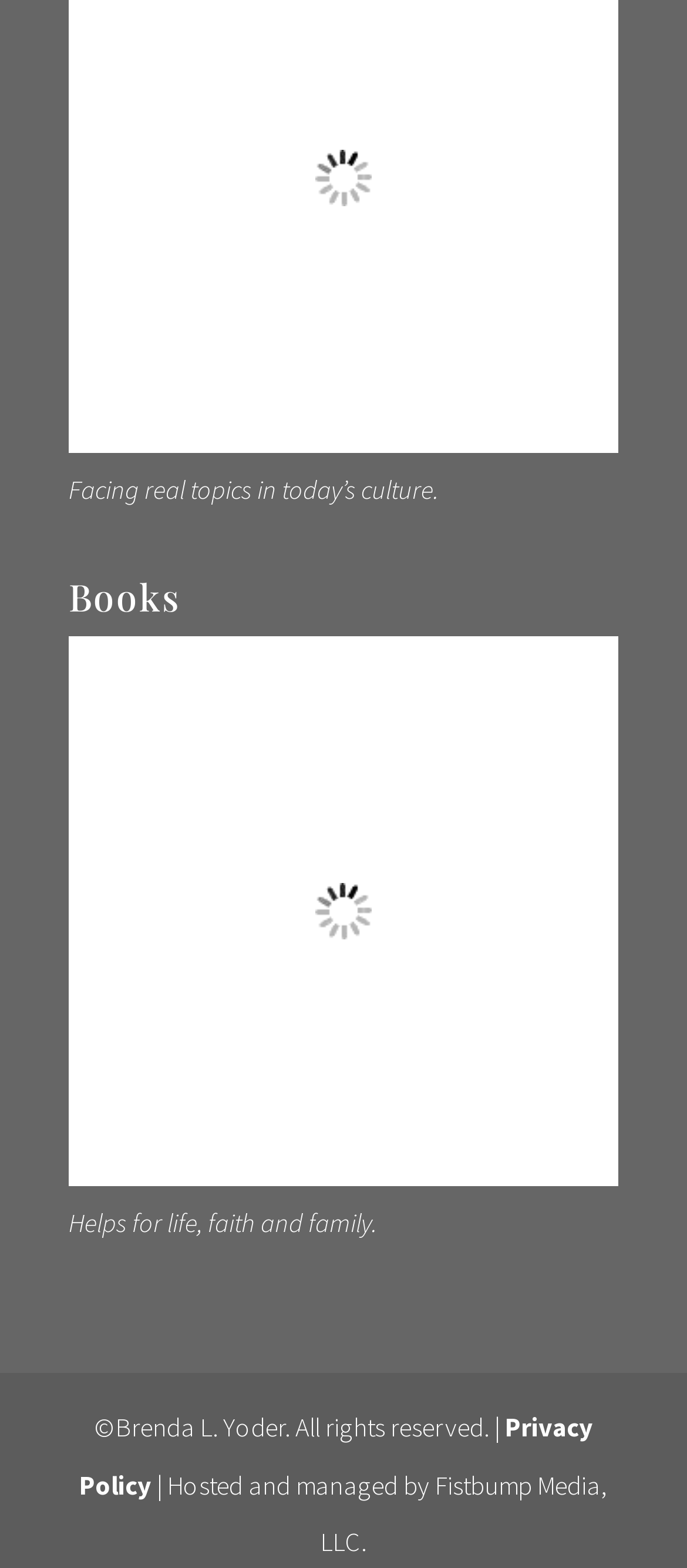Please determine the bounding box coordinates for the UI element described here. Use the format (top-left x, top-left y, bottom-right x, bottom-right y) with values bounded between 0 and 1: Privacy Policy

[0.115, 0.9, 0.863, 0.957]